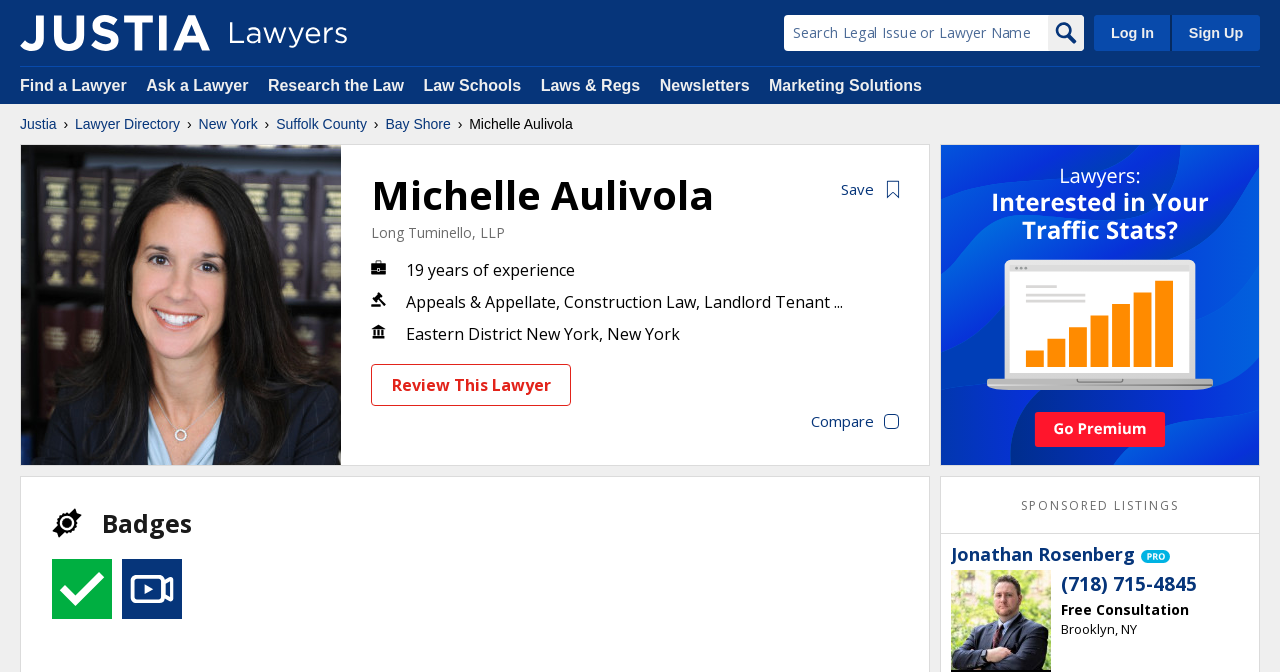Please determine the bounding box coordinates of the element's region to click in order to carry out the following instruction: "Find a lawyer". The coordinates should be four float numbers between 0 and 1, i.e., [left, top, right, bottom].

[0.016, 0.115, 0.099, 0.14]